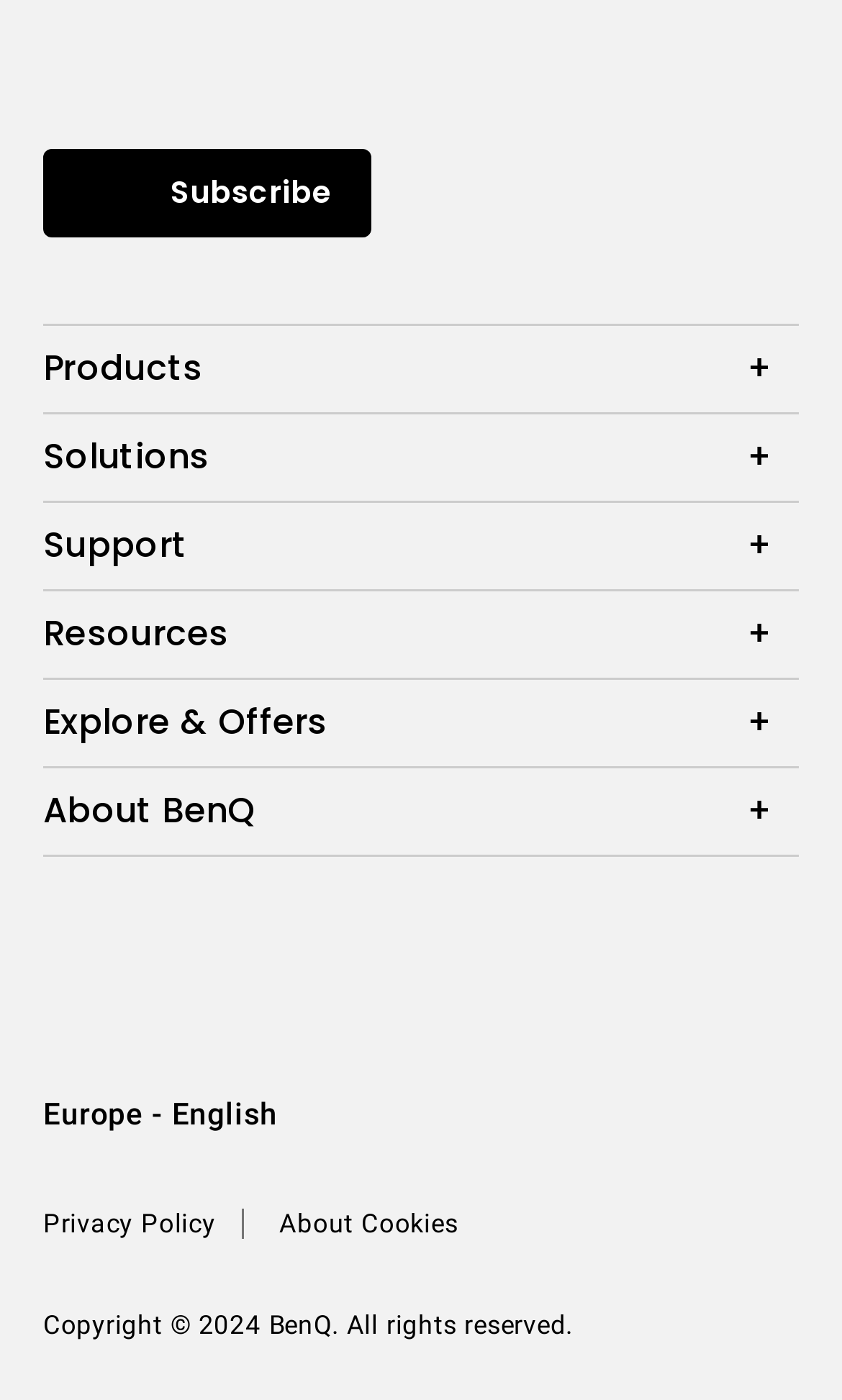What year is the copyright for?
Answer the question with just one word or phrase using the image.

2024